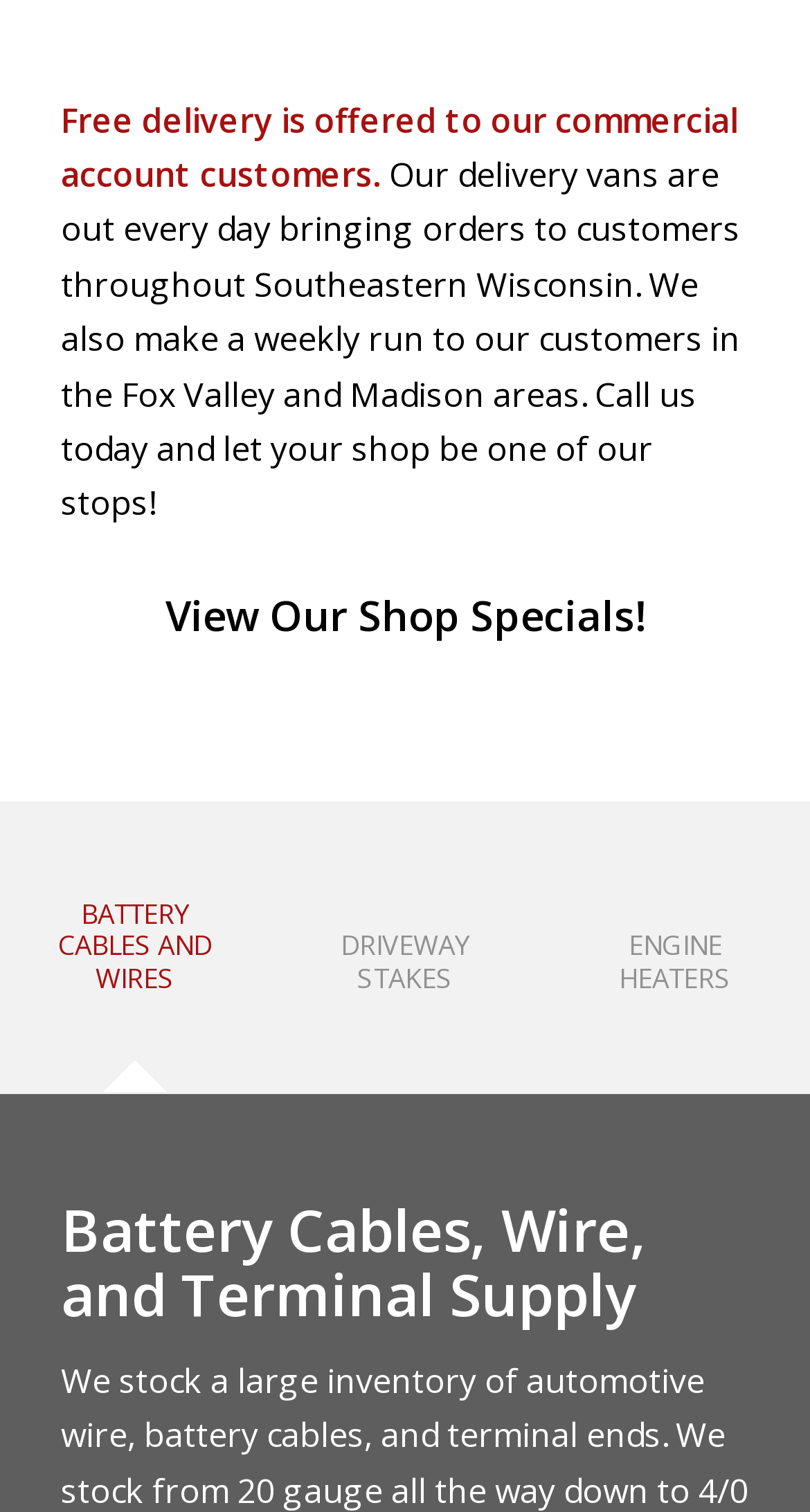What is the purpose of the 'View Our Shop Specials!' link? Based on the image, give a response in one word or a short phrase.

To view shop specials